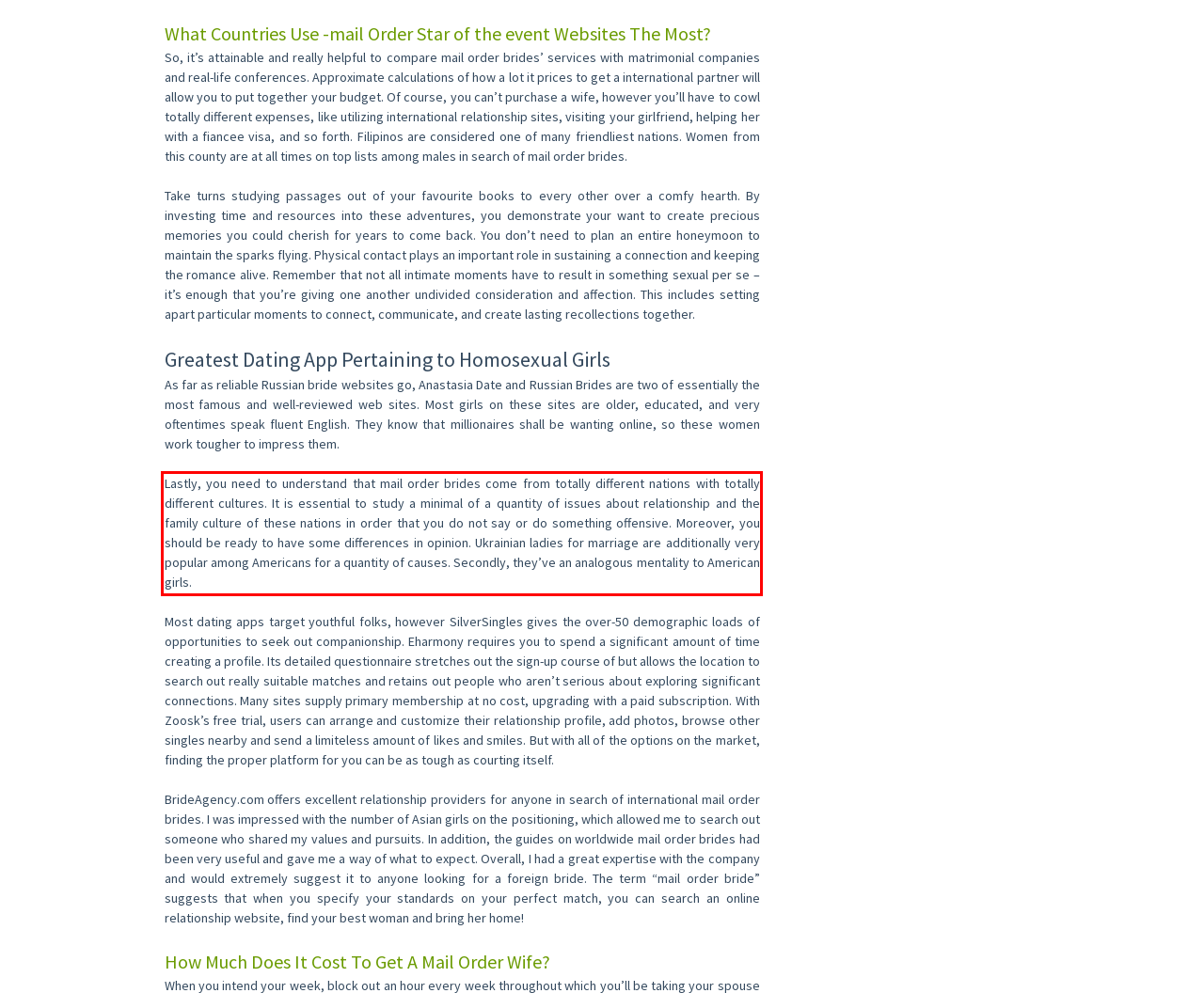Within the screenshot of the webpage, locate the red bounding box and use OCR to identify and provide the text content inside it.

Lastly, you need to understand that mail order brides come from totally different nations with totally different cultures. It is essential to study a minimal of a quantity of issues about relationship and the family culture of these nations in order that you do not say or do something offensive. Moreover, you should be ready to have some differences in opinion. Ukrainian ladies for marriage are additionally very popular among Americans for a quantity of causes. Secondly, they’ve an analogous mentality to American girls.